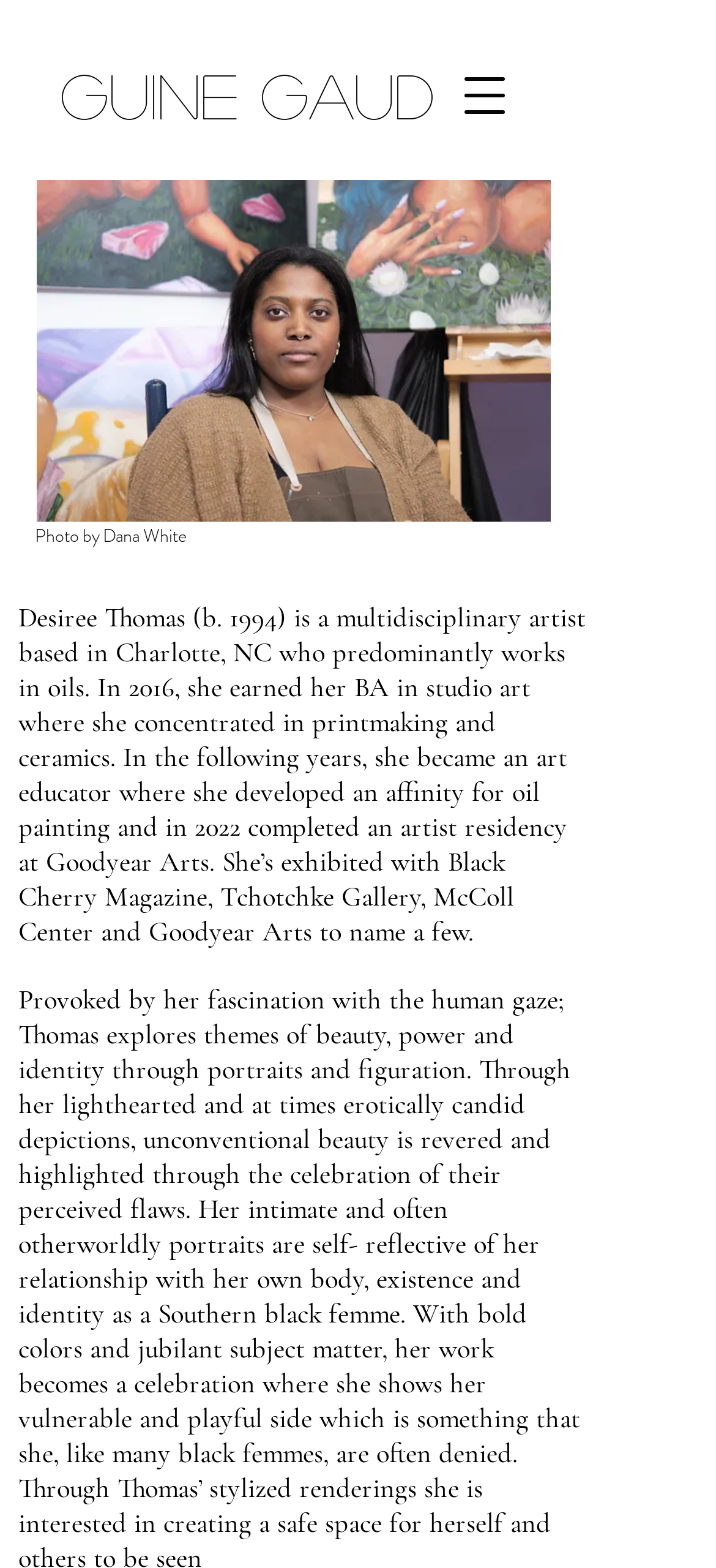Where is the artist based?
Look at the screenshot and respond with a single word or phrase.

Charlotte, NC